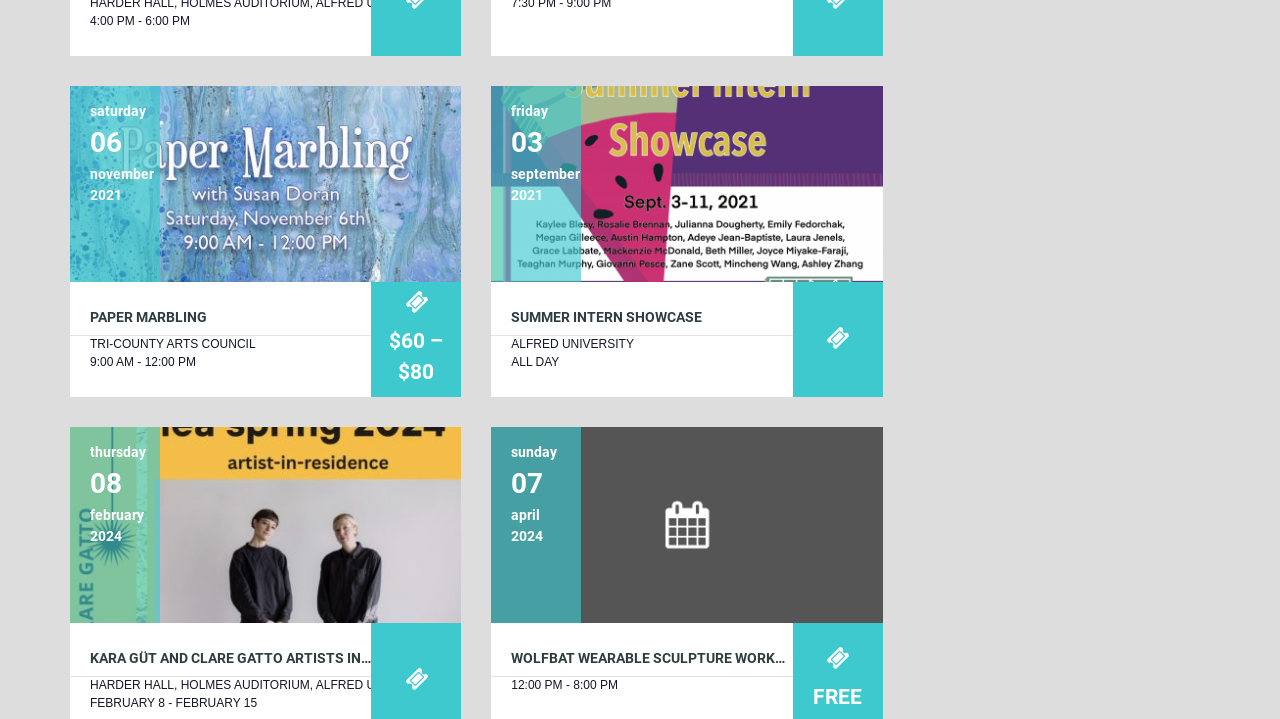Provide the bounding box coordinates in the format (top-left x, top-left y, bottom-right x, bottom-right y). All values are floating point numbers between 0 and 1. Determine the bounding box coordinate of the UI element described as: Free

[0.635, 0.899, 0.673, 0.993]